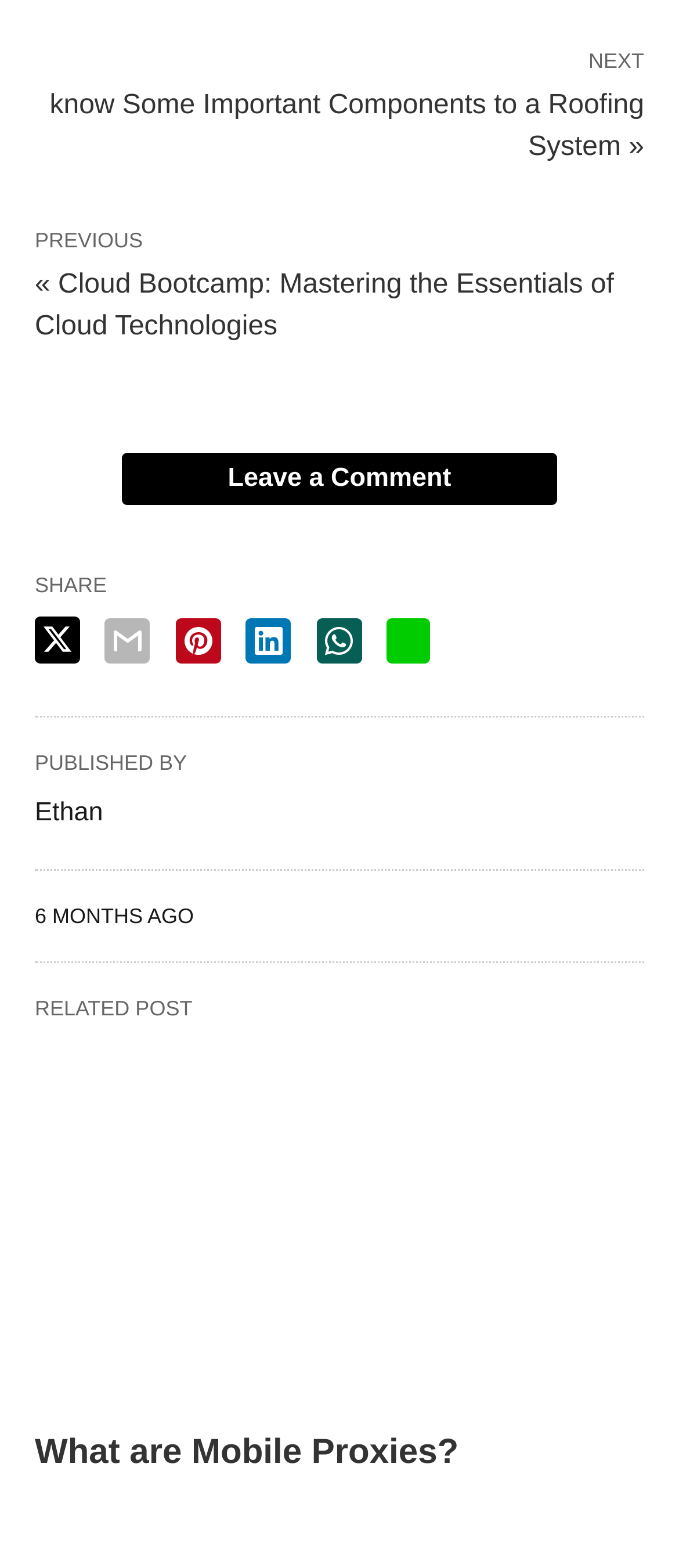How old is the article?
Please look at the screenshot and answer in one word or a short phrase.

6 months